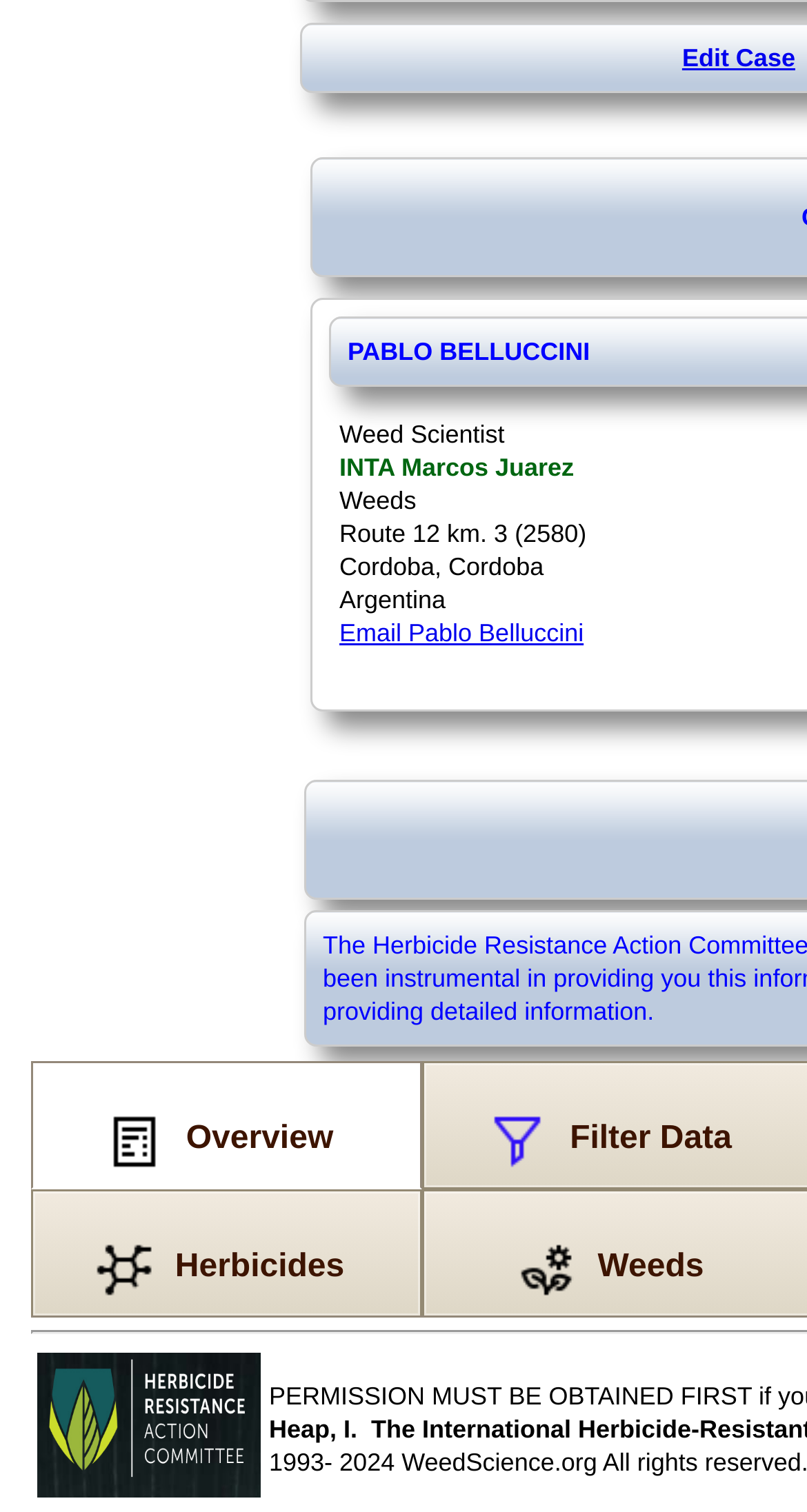Predict the bounding box of the UI element based on the description: "Email Pablo Belluccini". The coordinates should be four float numbers between 0 and 1, formatted as [left, top, right, bottom].

[0.421, 0.409, 0.723, 0.429]